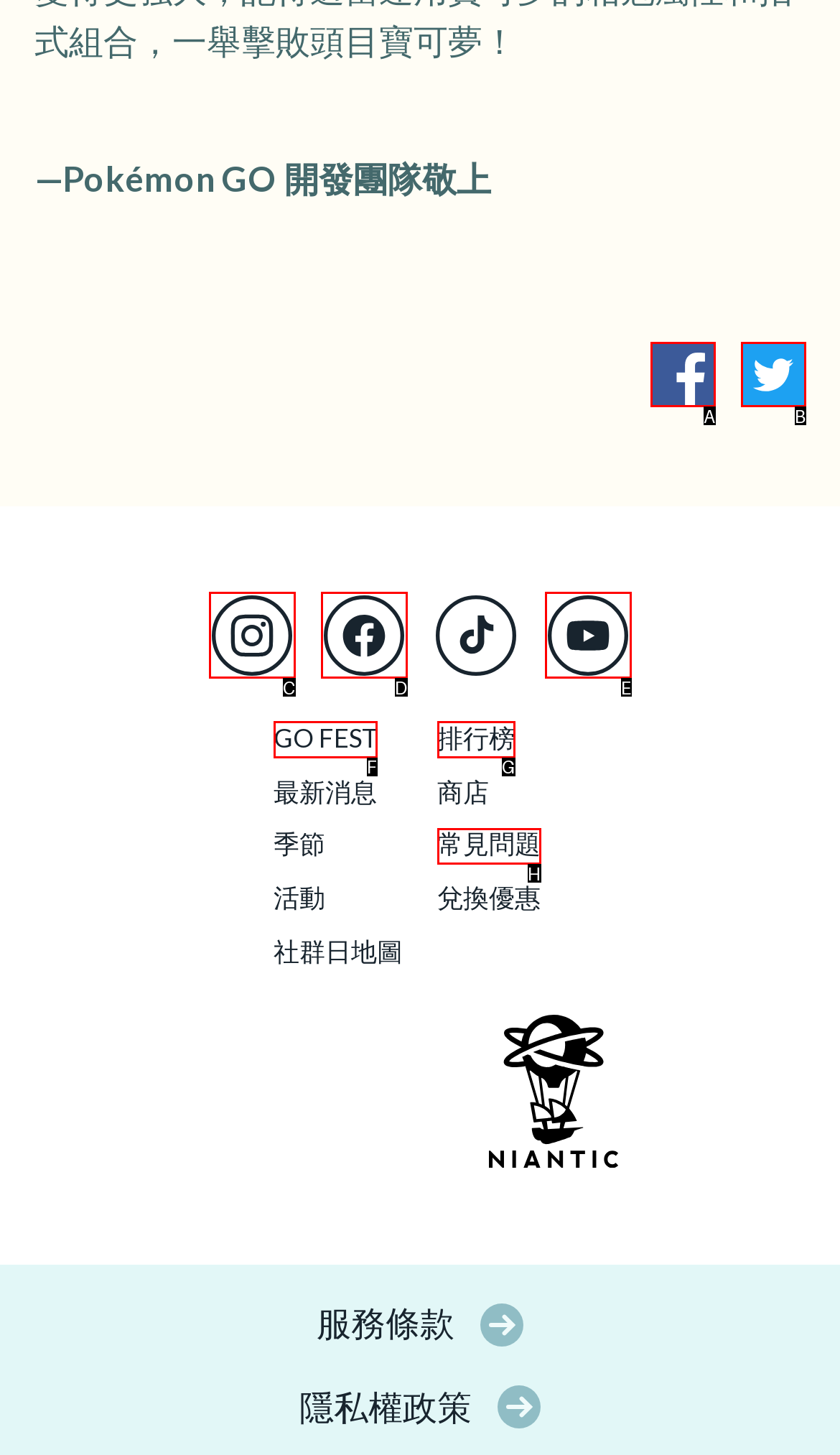Given the description: GO Fest, choose the HTML element that matches it. Indicate your answer with the letter of the option.

F